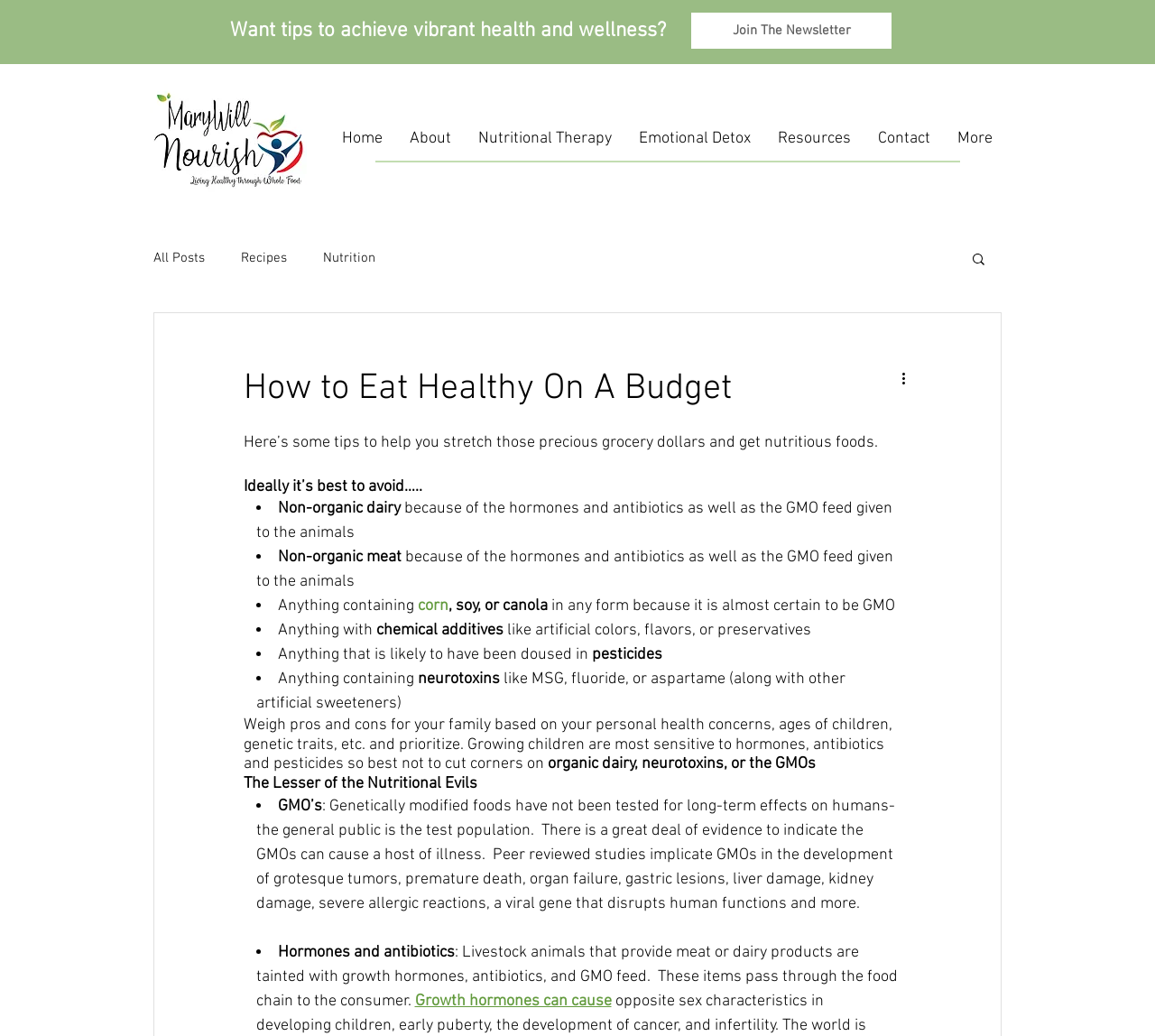What is the first food item to avoid?
Give a single word or phrase as your answer by examining the image.

Non-organic dairy